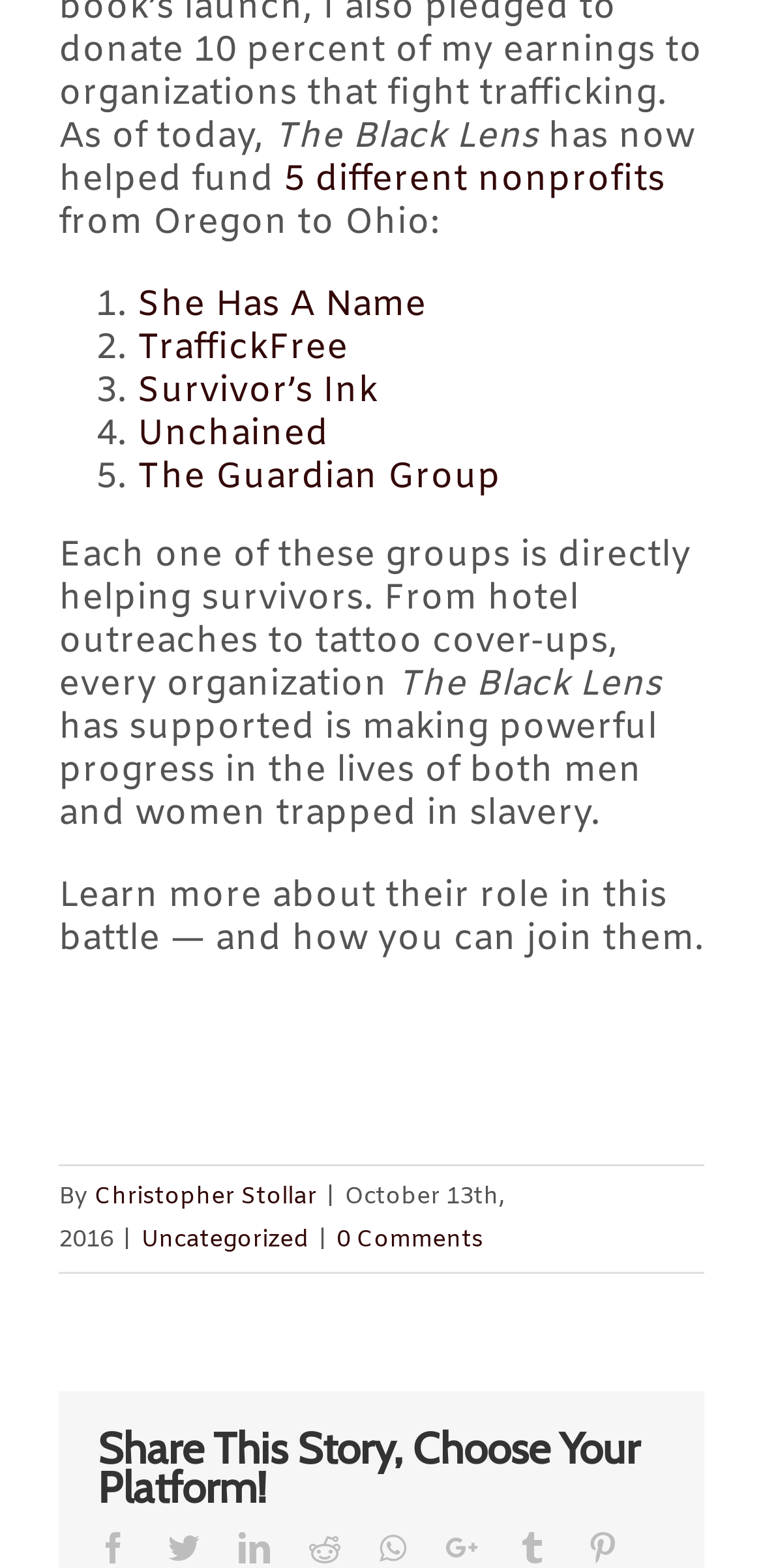Extract the bounding box coordinates of the UI element described: "Survivor’s Ink". Provide the coordinates in the format [left, top, right, bottom] with values ranging from 0 to 1.

[0.179, 0.234, 0.495, 0.264]